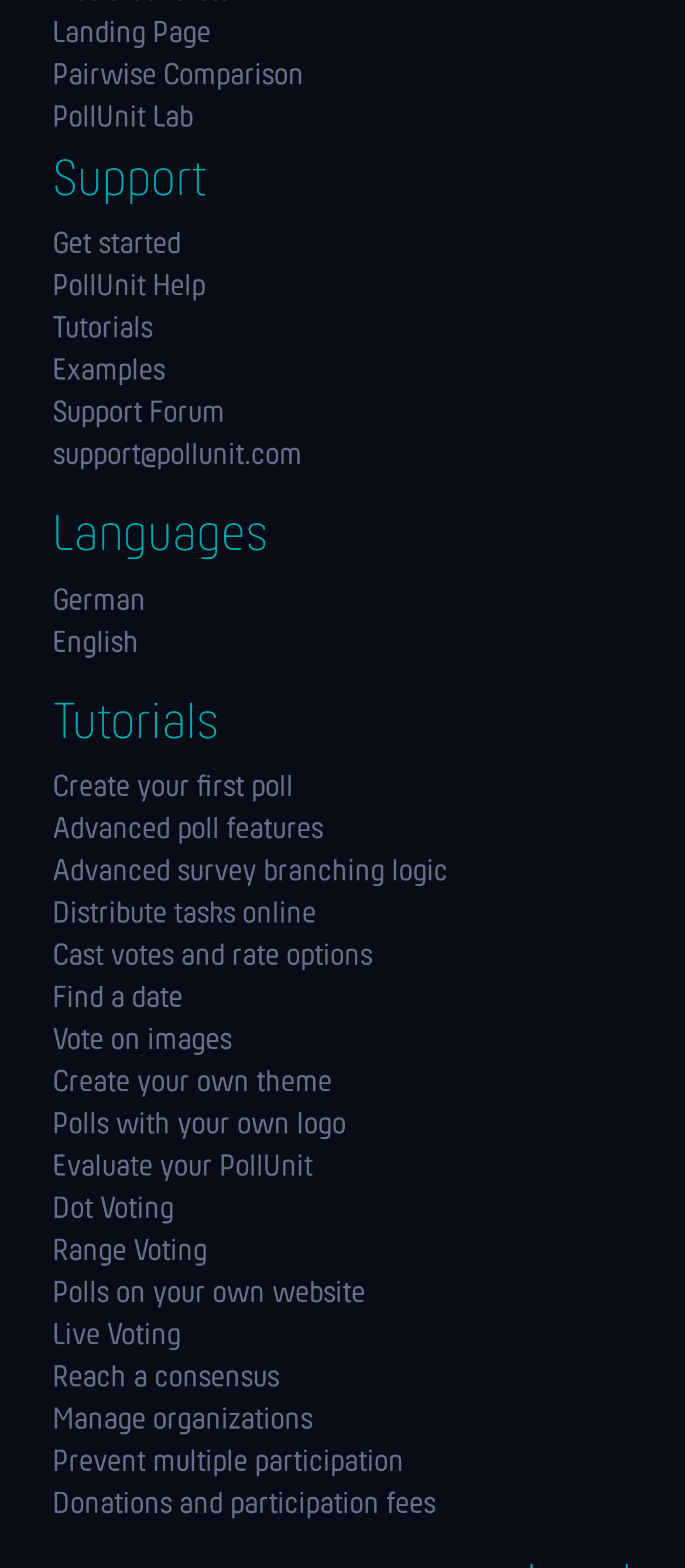Please identify the bounding box coordinates of the clickable region that I should interact with to perform the following instruction: "View Miami office details". The coordinates should be expressed as four float numbers between 0 and 1, i.e., [left, top, right, bottom].

None